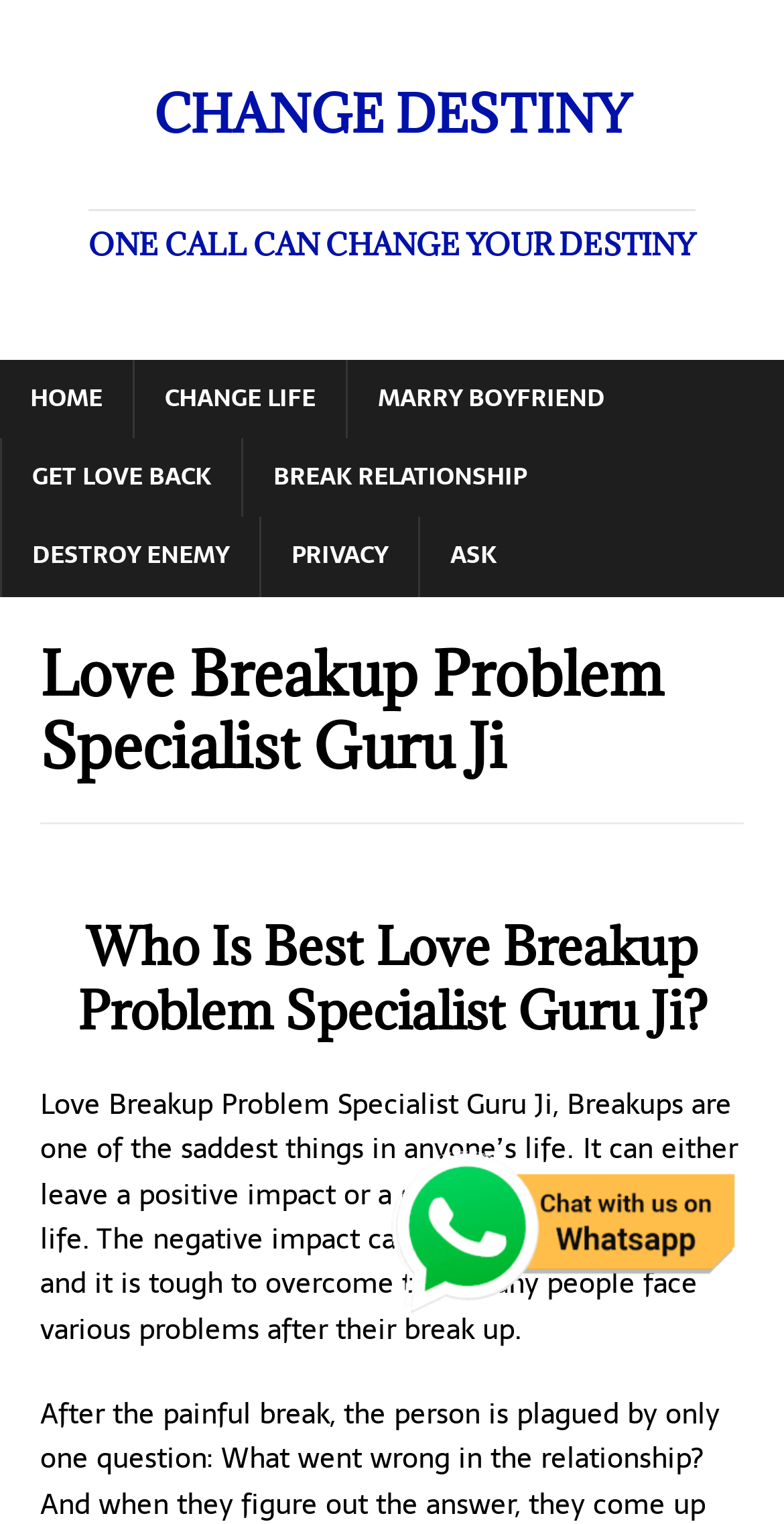Could you determine the bounding box coordinates of the clickable element to complete the instruction: "View PRIVACY policy"? Provide the coordinates as four float numbers between 0 and 1, i.e., [left, top, right, bottom].

[0.331, 0.34, 0.533, 0.391]